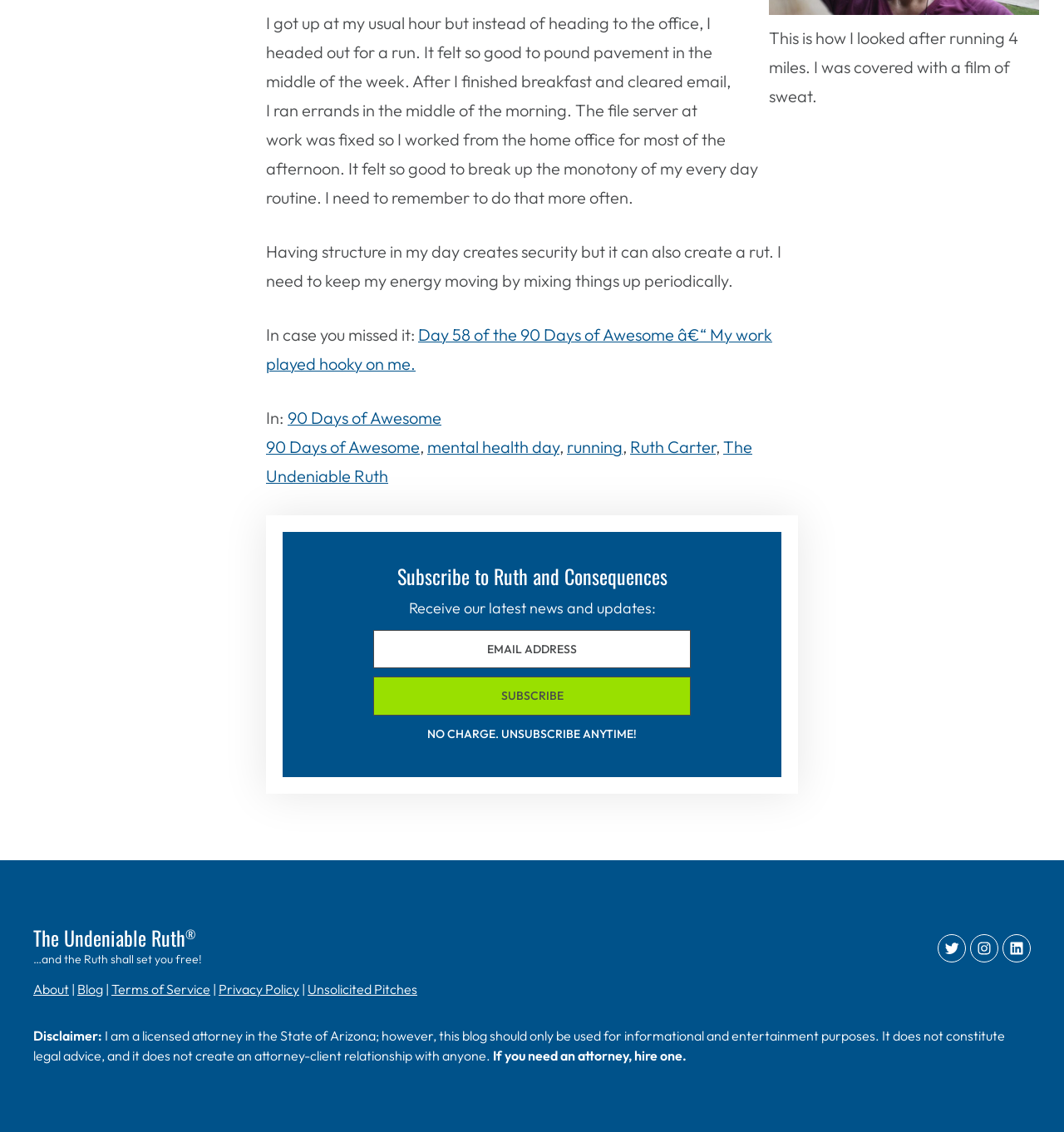Extract the bounding box coordinates of the UI element described by: "90 Days of Awesome". The coordinates should include four float numbers ranging from 0 to 1, e.g., [left, top, right, bottom].

[0.25, 0.385, 0.395, 0.404]